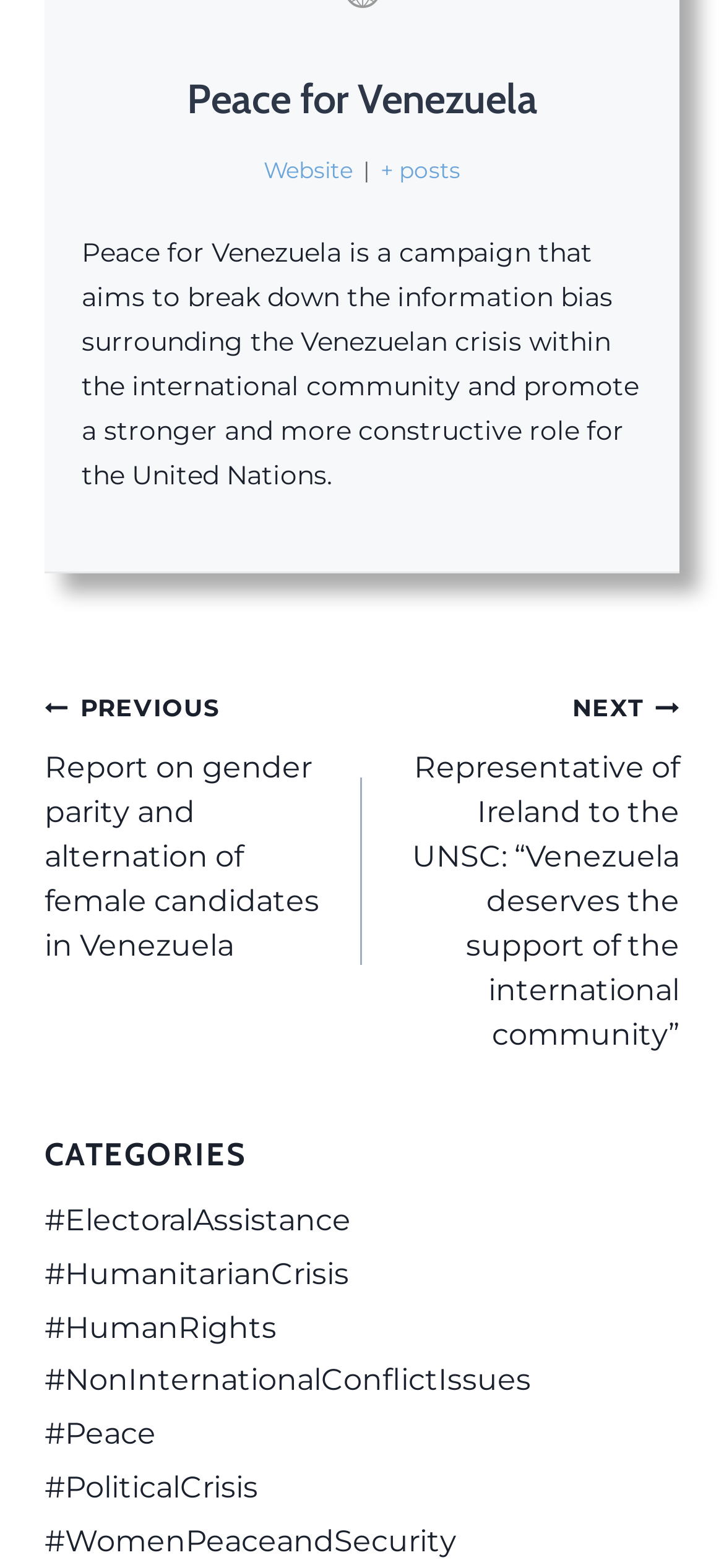Determine the coordinates of the bounding box that should be clicked to complete the instruction: "View posts". The coordinates should be represented by four float numbers between 0 and 1: [left, top, right, bottom].

[0.525, 0.099, 0.636, 0.117]